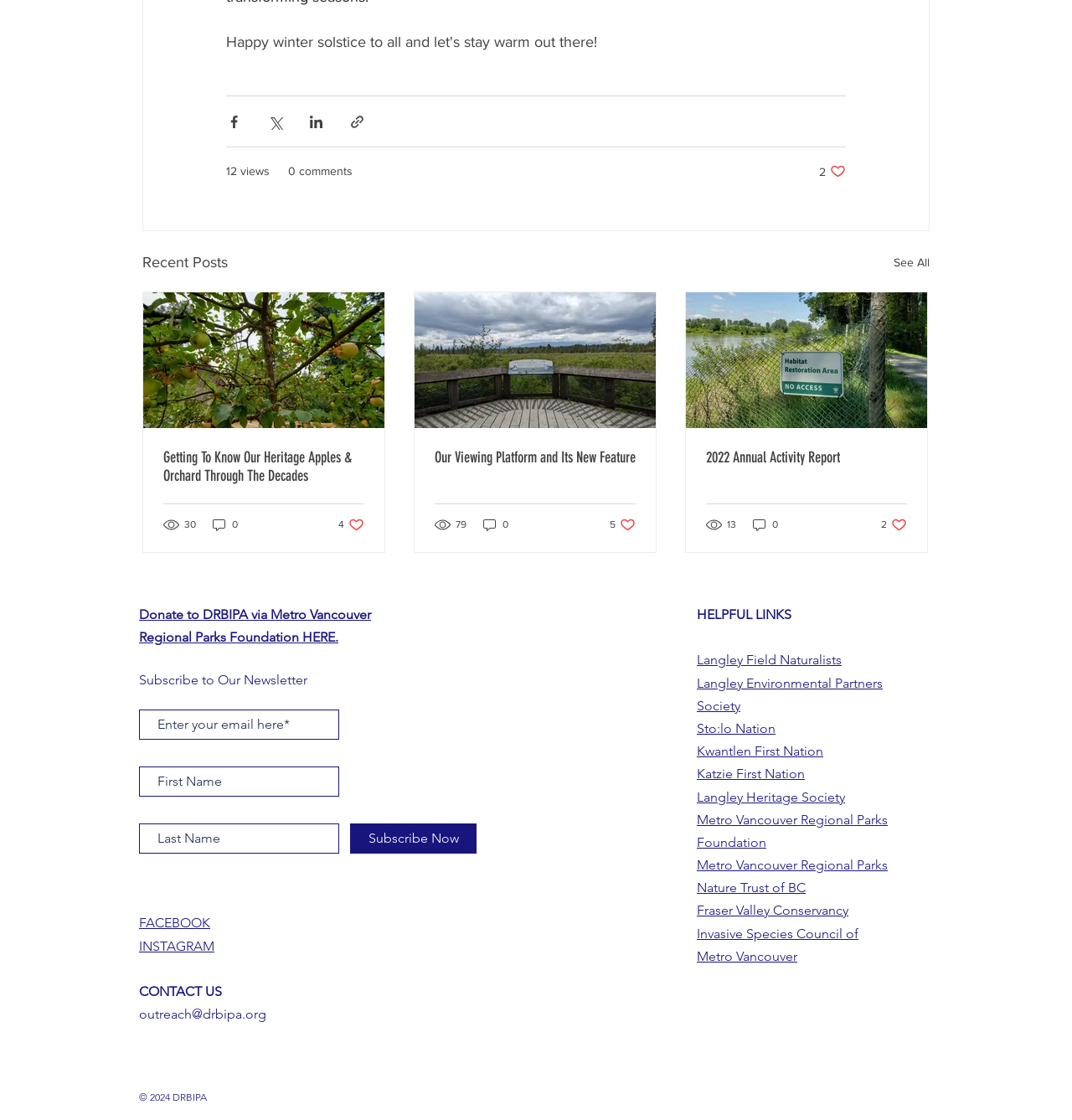Reply to the question with a brief word or phrase: What is the name of the organization mentioned in the 'CONTACT US' section?

DRBIPA